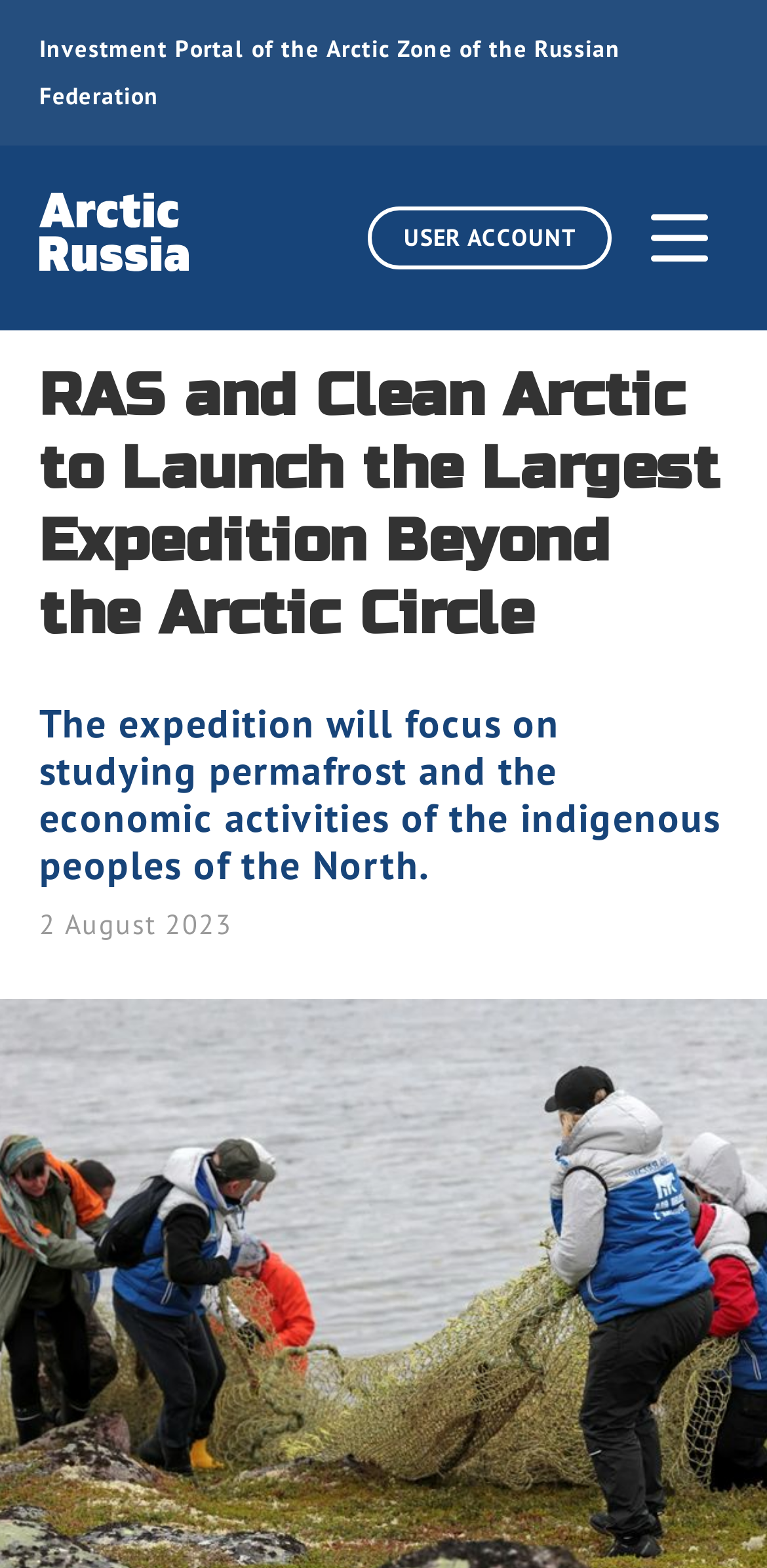Craft a detailed narrative of the webpage's structure and content.

The webpage is about an expedition to the Arctic region, specifically focused on studying permafrost and the economic activities of the indigenous peoples of the North. At the top of the page, there is a heading that reads "RAS and Clean Arctic to Launch the Largest Expedition Beyond the Arctic Circle". Below this heading, there is a paragraph of text that summarizes the expedition's focus.

To the top left of the page, there is a static text element that reads "Investment Portal of the Arctic Zone of the Russian Federation". Next to this text, there is a link with an accompanying image. 

On the same horizontal level, but more to the right, there are two more links: one labeled "USER ACCOUNT" and another without a label. 

Further down the page, there is a static text element that displays the date "2 August 2023".